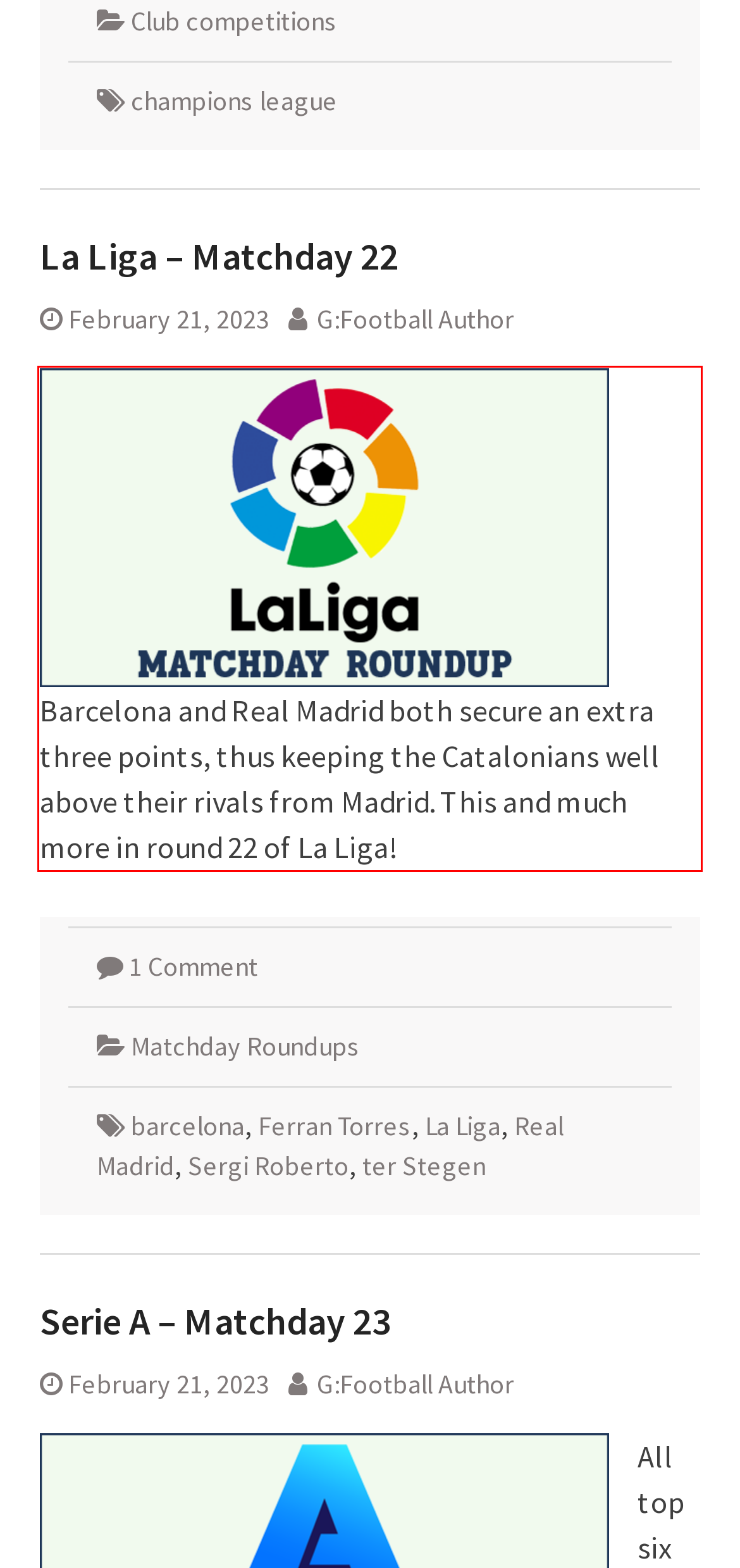Given a webpage screenshot, locate the red bounding box and extract the text content found inside it.

Barcelona and Real Madrid both secure an extra three points, thus keeping the Catalonians well above their rivals from Madrid. This and much more in round 22 of La Liga!